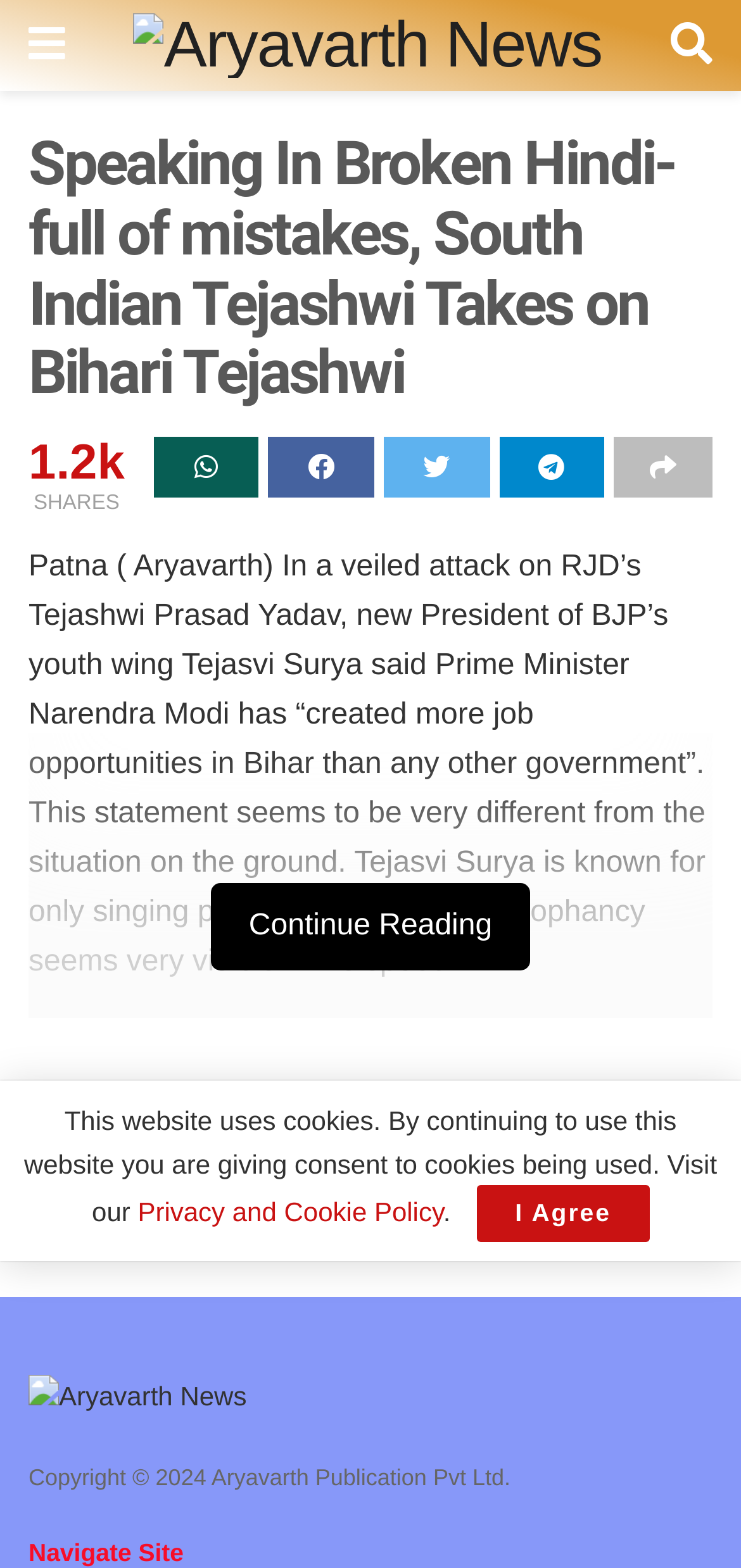Find the bounding box coordinates of the element I should click to carry out the following instruction: "Visit the Privacy and Cookie Policy page".

[0.186, 0.763, 0.598, 0.782]